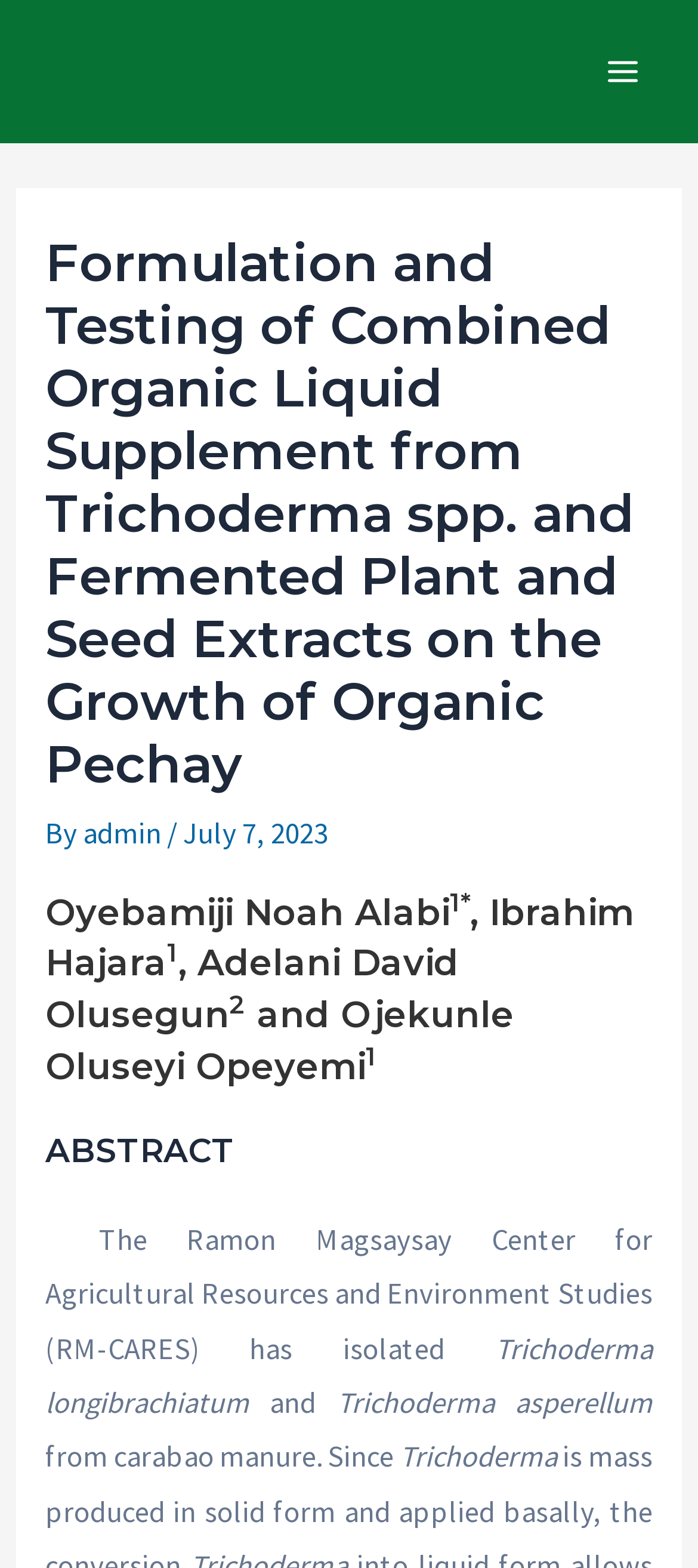What is the name of the center mentioned in the article?
Kindly give a detailed and elaborate answer to the question.

The article mentions the Ramon Magsaysay Center for Agricultural Resources and Environment Studies (RM-CARES) as the institution that has isolated Trichoderma longibrachiatum and Trichoderma asperellum.